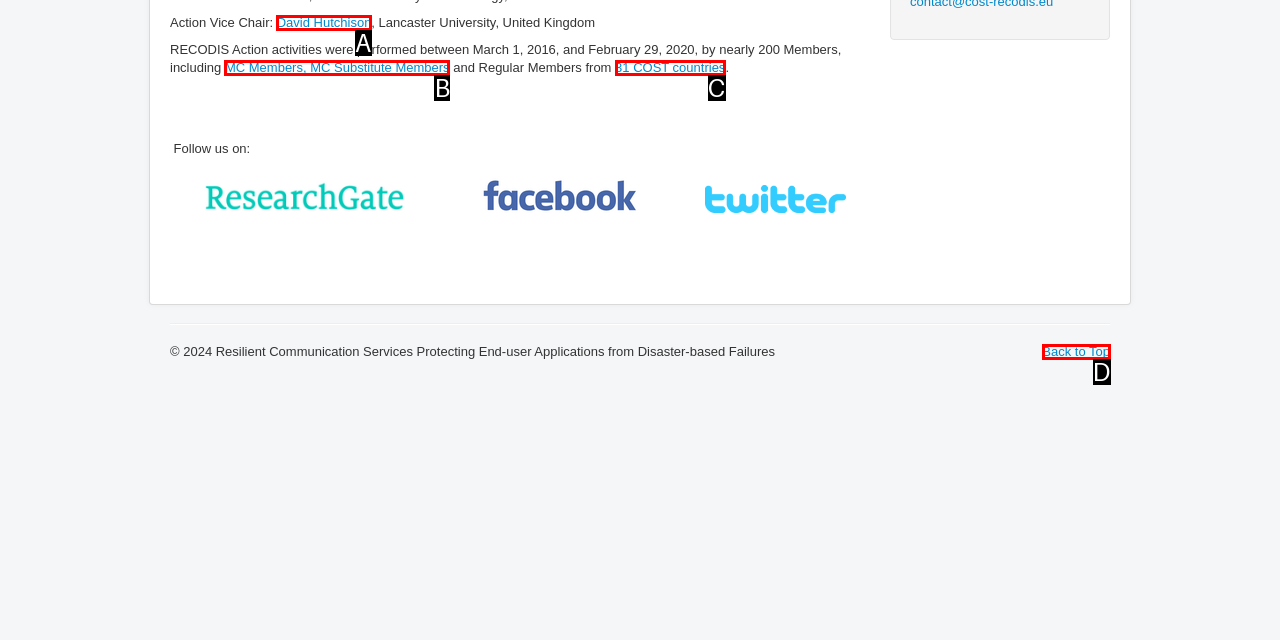Given the description: Back to Top, pick the option that matches best and answer with the corresponding letter directly.

D